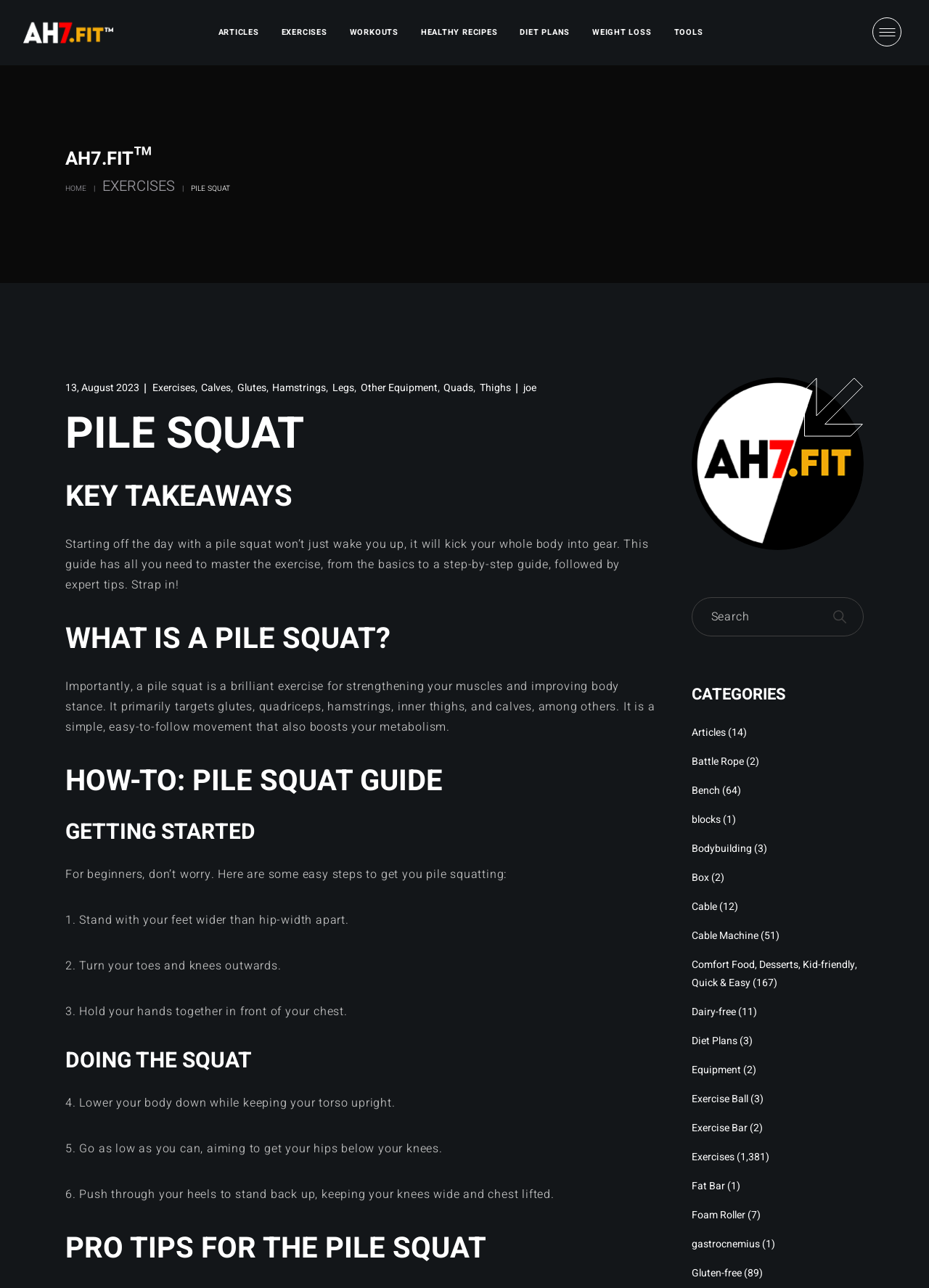Use a single word or phrase to answer the question:
How many categories are listed?

14